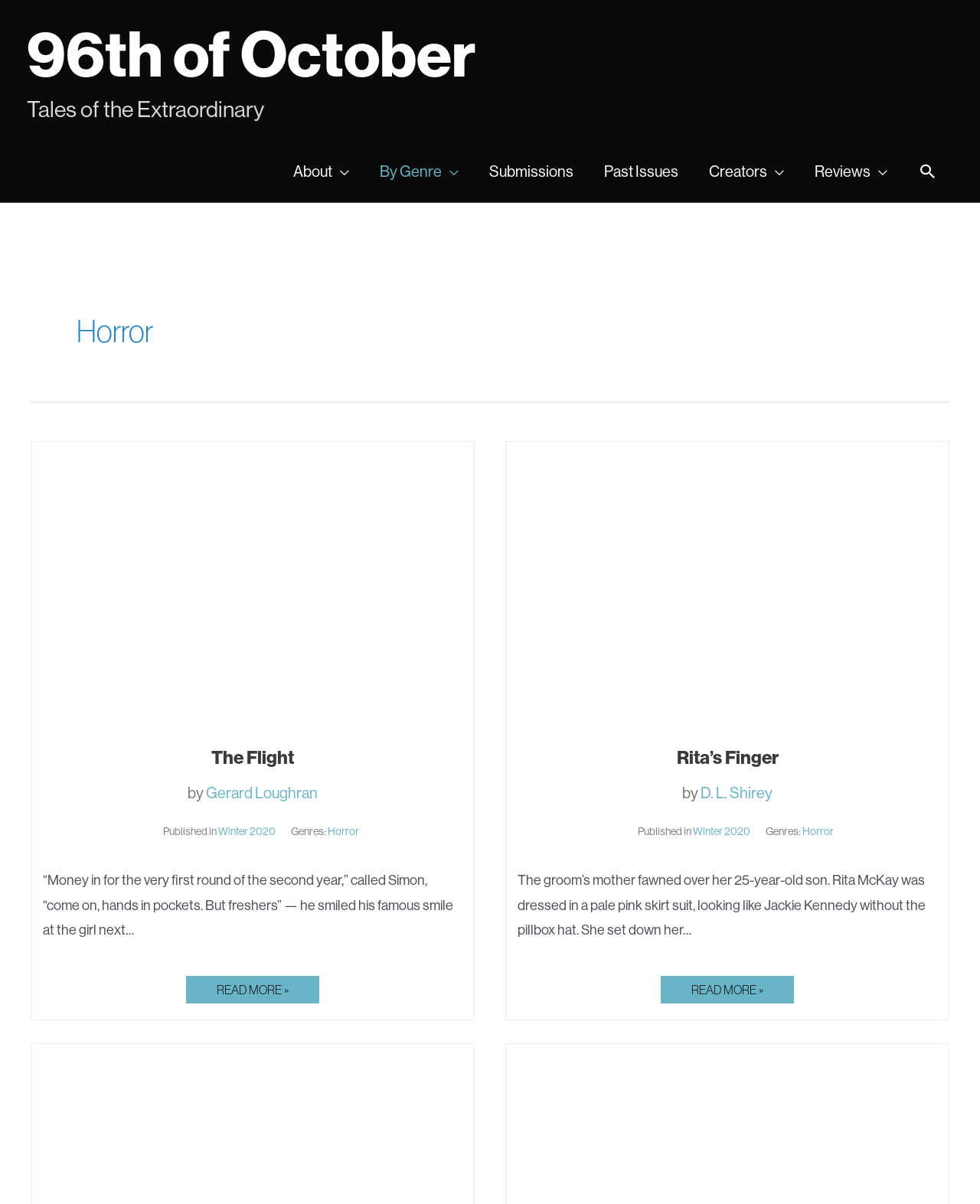Describe all significant elements and features of the webpage.

The webpage is an archive of horror stories, currently on page 7 of 8. At the top, there is a link to the website's homepage, "96th of October", and a title "Tales of the Extraordinary". Below this, there is a navigation menu with links to various sections of the website, including "About", "By Genre", "Submissions", "Past Issues", "Creators", and "Reviews". 

To the right of the navigation menu, there is a search icon link. Below the navigation menu, there is a heading "Horror" that spans most of the width of the page. 

The main content of the page is divided into two columns. The left column contains an article with a heading "The Flight" by Gerard Loughran, published in Winter 2020, and categorized under the "Horror" genre. The article has a brief summary, and a "Read More" link at the bottom. 

The right column contains another article with a heading "Rita’s Finger" by D. L. Shirey, also published in Winter 2020, and categorized under the "Horror" genre. This article also has a brief summary, and a "Read More" link at the bottom.